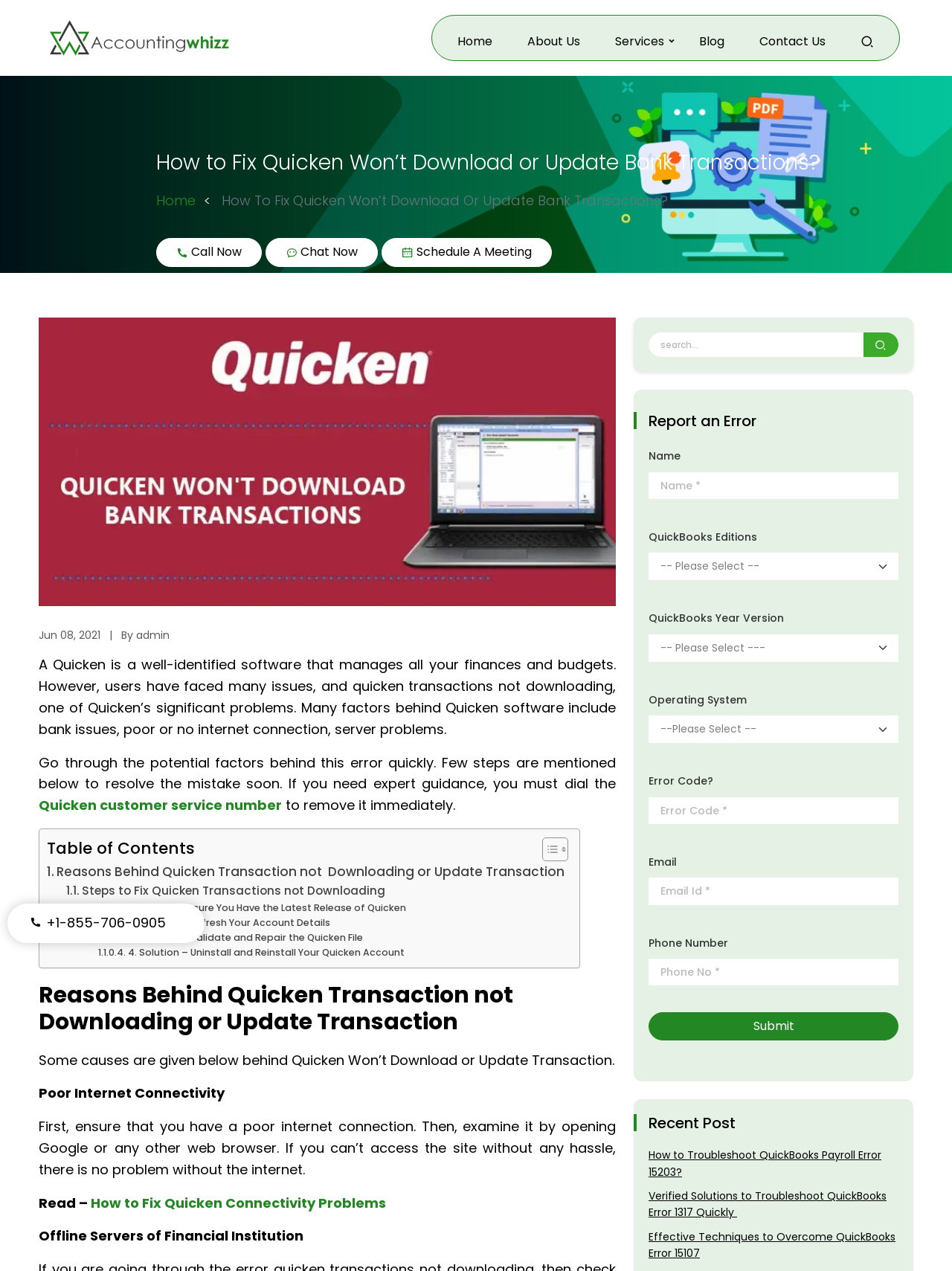Create an elaborate caption for the webpage.

This webpage is about resolving Quicken transactions not downloading errors. At the top, there is a banner image spanning the entire width of the page. Below the banner, there is a navigation menu with links to "Home", "About Us", "Services", "Blog", and "Contact Us". 

To the right of the navigation menu, there is a search bar with a search icon. Below the search bar, there is a "Report an Error" section with a contact form that allows users to input their name, QuickBooks edition, year version, operating system, error code, email, and phone number.

The main content of the webpage is divided into sections. The first section has a heading "How to Fix Quicken Won’t Download or Update Bank Transactions?" and a brief introduction to the problem. Below the introduction, there is an image related to the topic.

The next section has a heading "Reasons Behind Quicken Transaction not Downloading or Update Transaction" and lists some causes of the problem, including poor internet connectivity and offline servers of financial institutions. Each cause is explained in a short paragraph.

The following section provides steps to fix Quicken transactions not downloading, with links to more detailed solutions. The steps include ensuring the latest release of Quicken, refreshing account details, validating and repairing the Quicken file, and uninstalling and reinstalling the Quicken account.

At the bottom of the page, there is a "Recent Post" section with links to three recent articles related to QuickBooks errors. There is also a call-to-action link to contact Quicken customer service and a phone number to call for assistance.